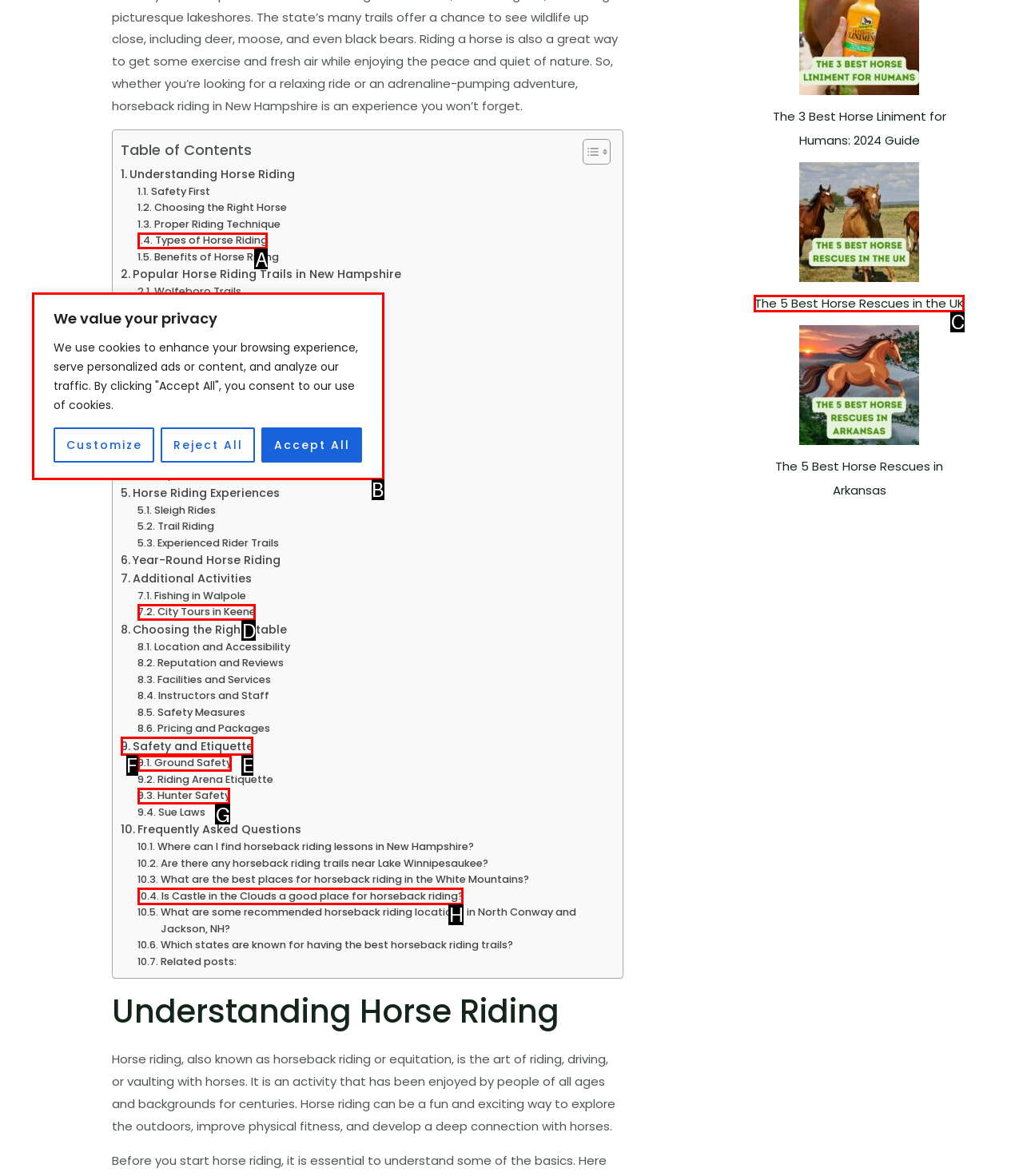Which UI element corresponds to this description: City Tours in Keene
Reply with the letter of the correct option.

D